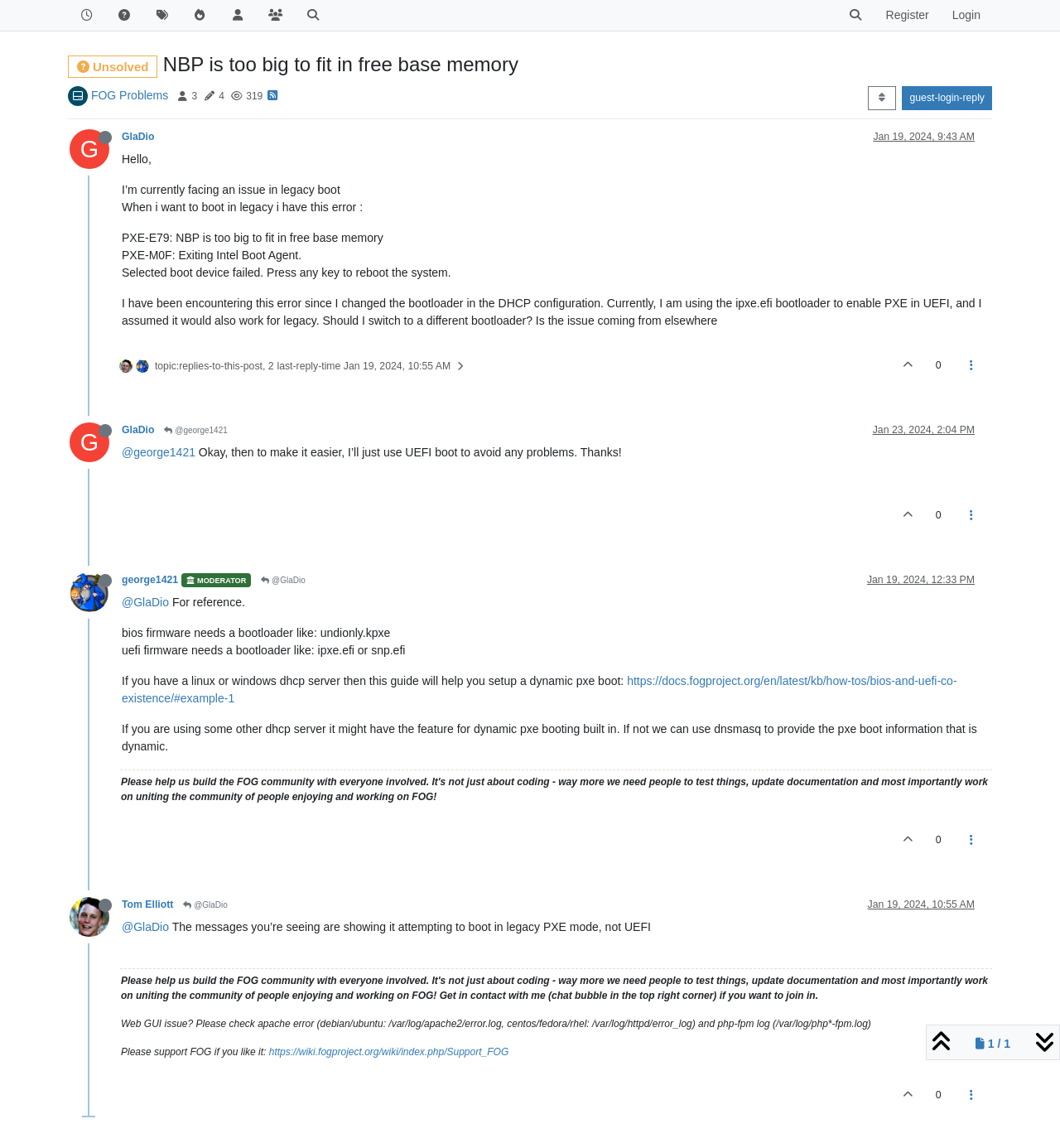Identify the bounding box coordinates for the element you need to click to achieve the following task: "Sort posts by newest-to-oldest". Provide the bounding box coordinates as four float numbers between 0 and 1, in the form [left, top, right, bottom].

[0.819, 0.075, 0.845, 0.096]